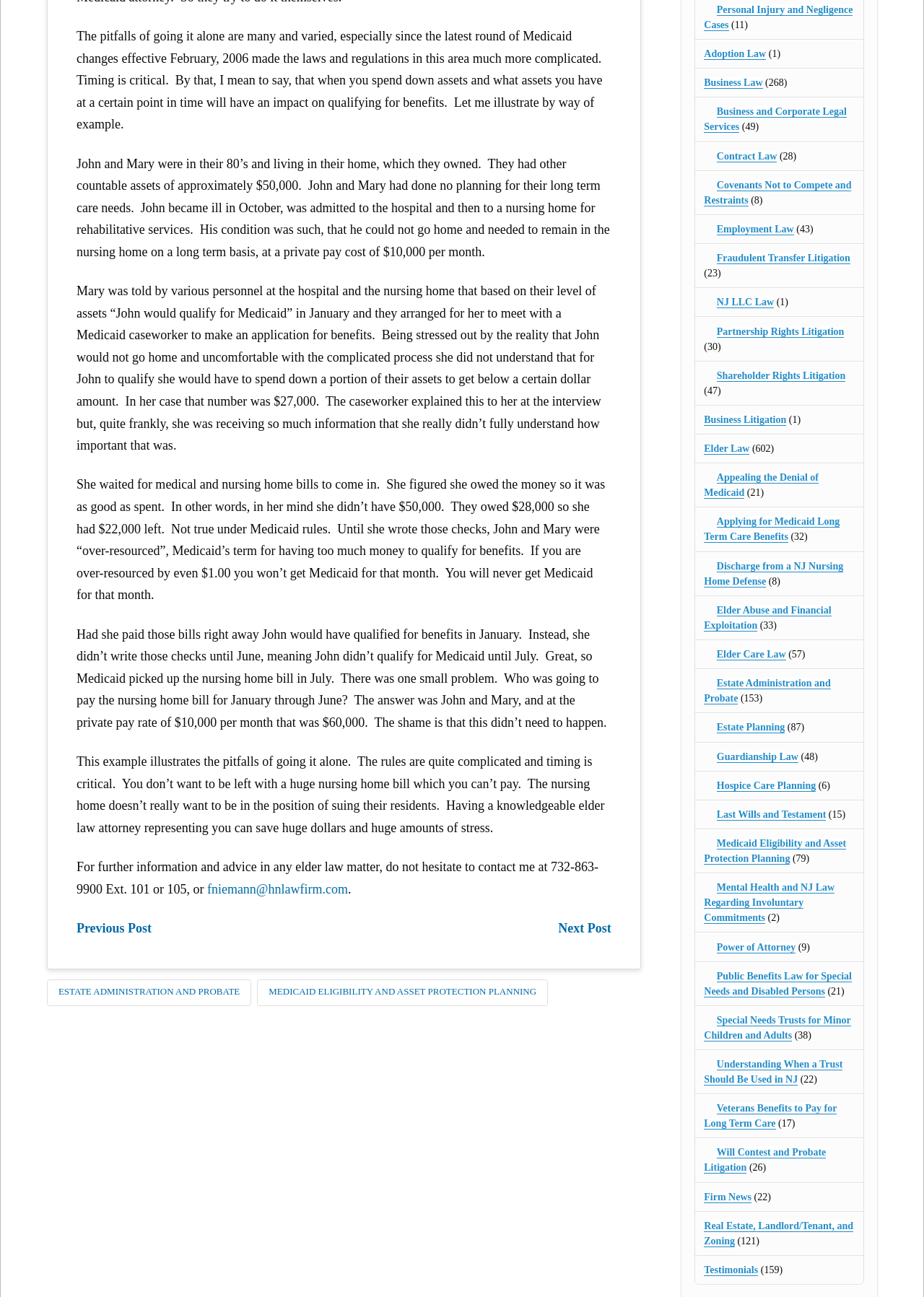Highlight the bounding box of the UI element that corresponds to this description: "Business Law".

[0.762, 0.06, 0.825, 0.069]